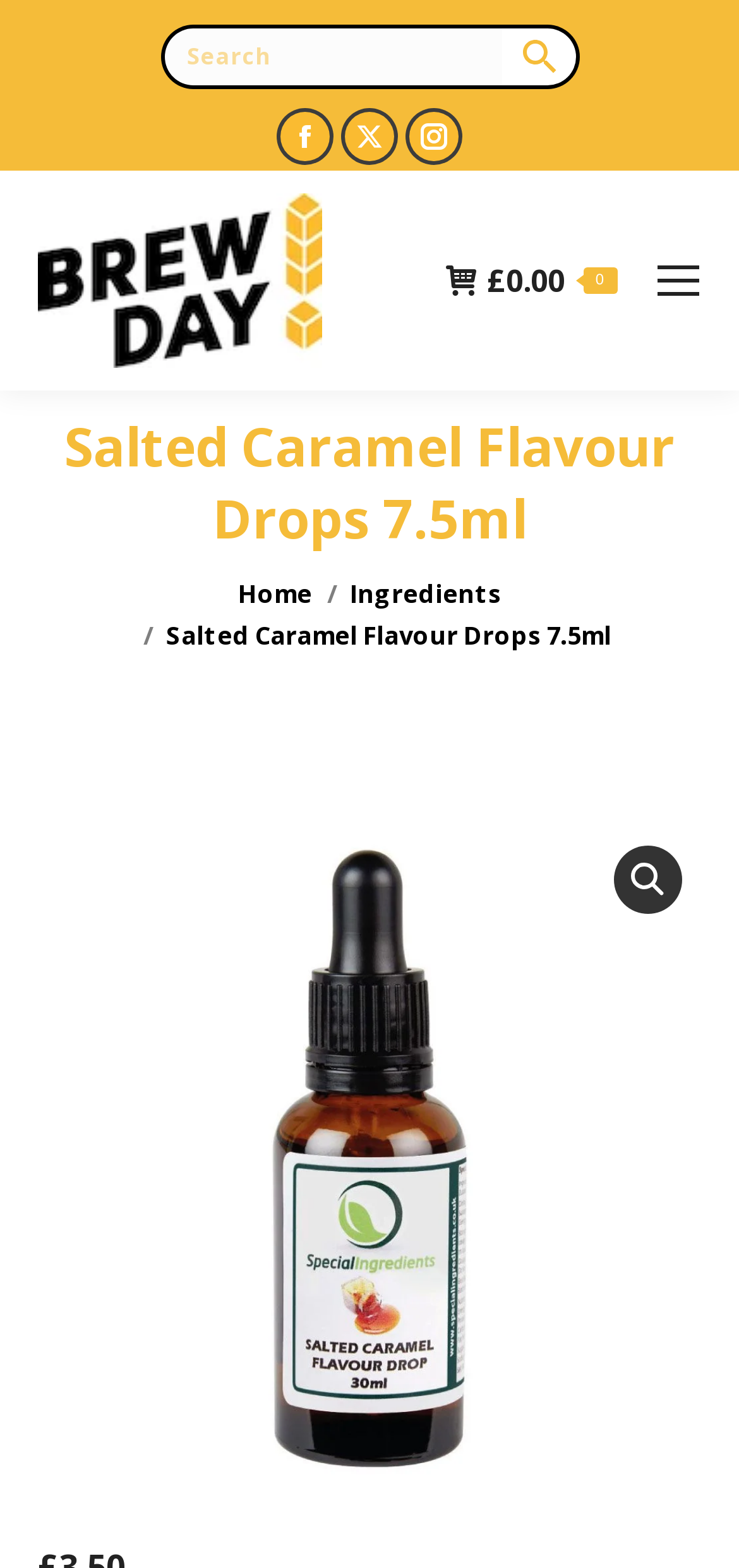Extract the bounding box coordinates for the described element: "parent_node: Search name="s" placeholder="Search"". The coordinates should be represented as four float numbers between 0 and 1: [left, top, right, bottom].

[0.217, 0.016, 0.678, 0.057]